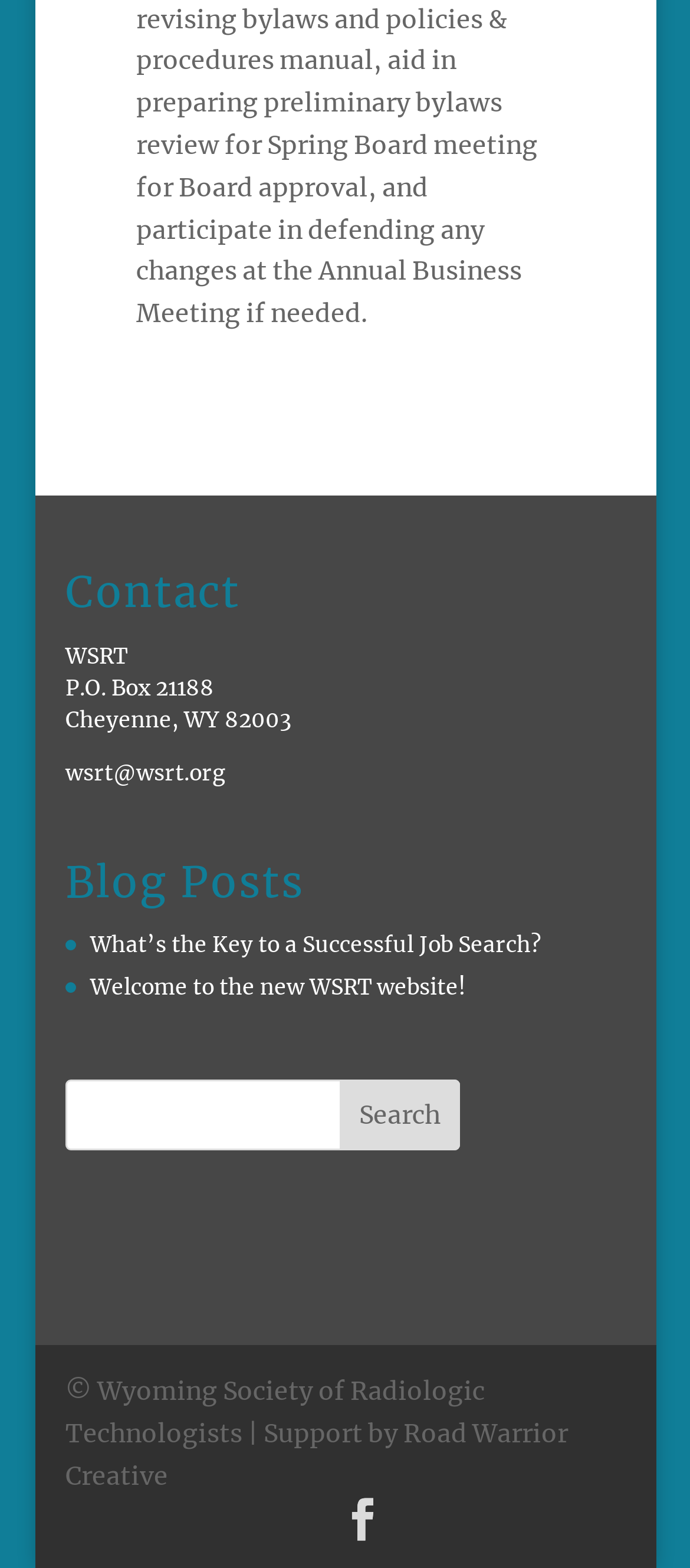Based on the element description: "name="s"", identify the bounding box coordinates for this UI element. The coordinates must be four float numbers between 0 and 1, listed as [left, top, right, bottom].

[0.095, 0.688, 0.666, 0.733]